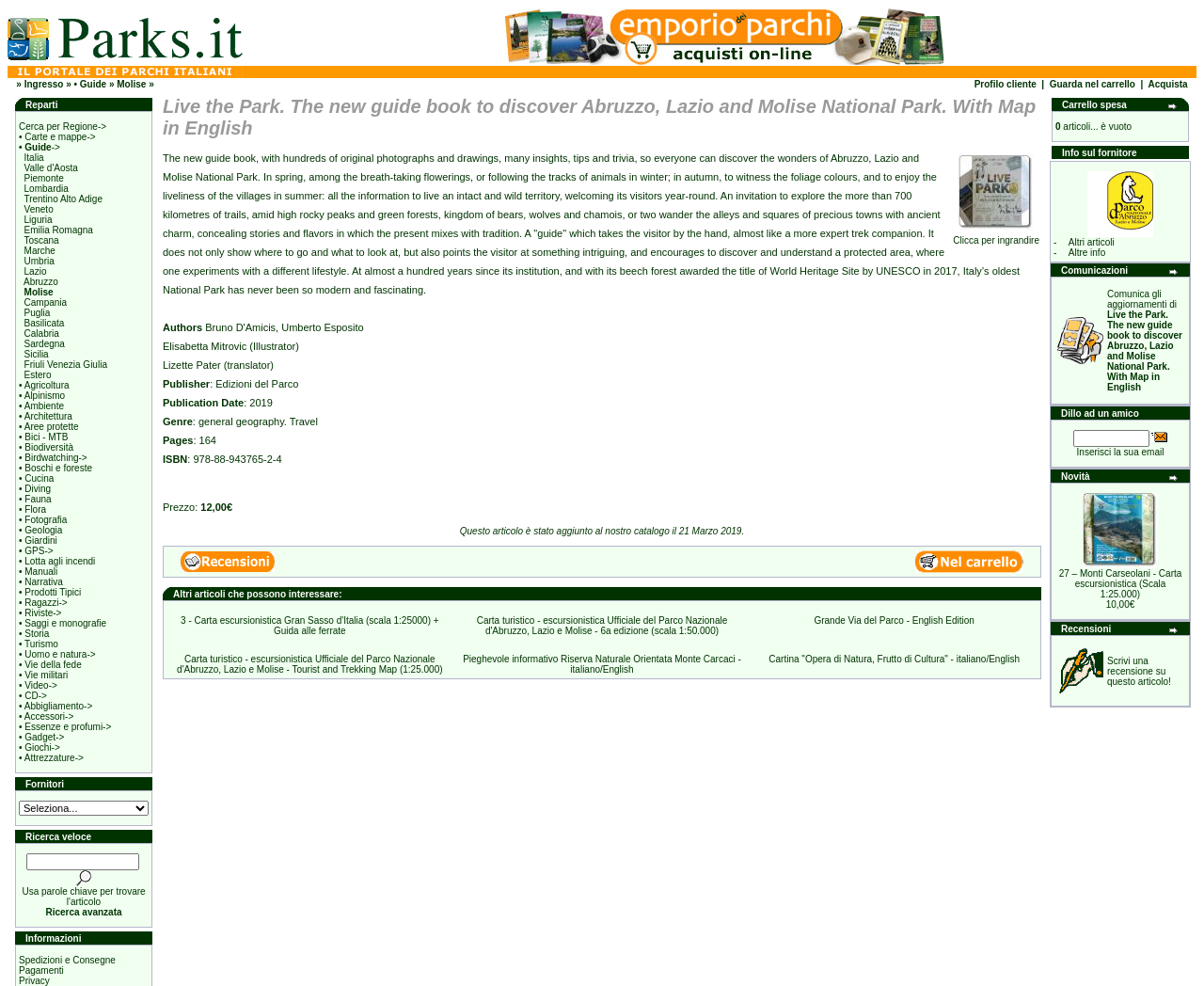Please find the bounding box for the following UI element description. Provide the coordinates in (top-left x, top-left y, bottom-right x, bottom-right y) format, with values between 0 and 1: • Bici - MTB

[0.016, 0.438, 0.057, 0.448]